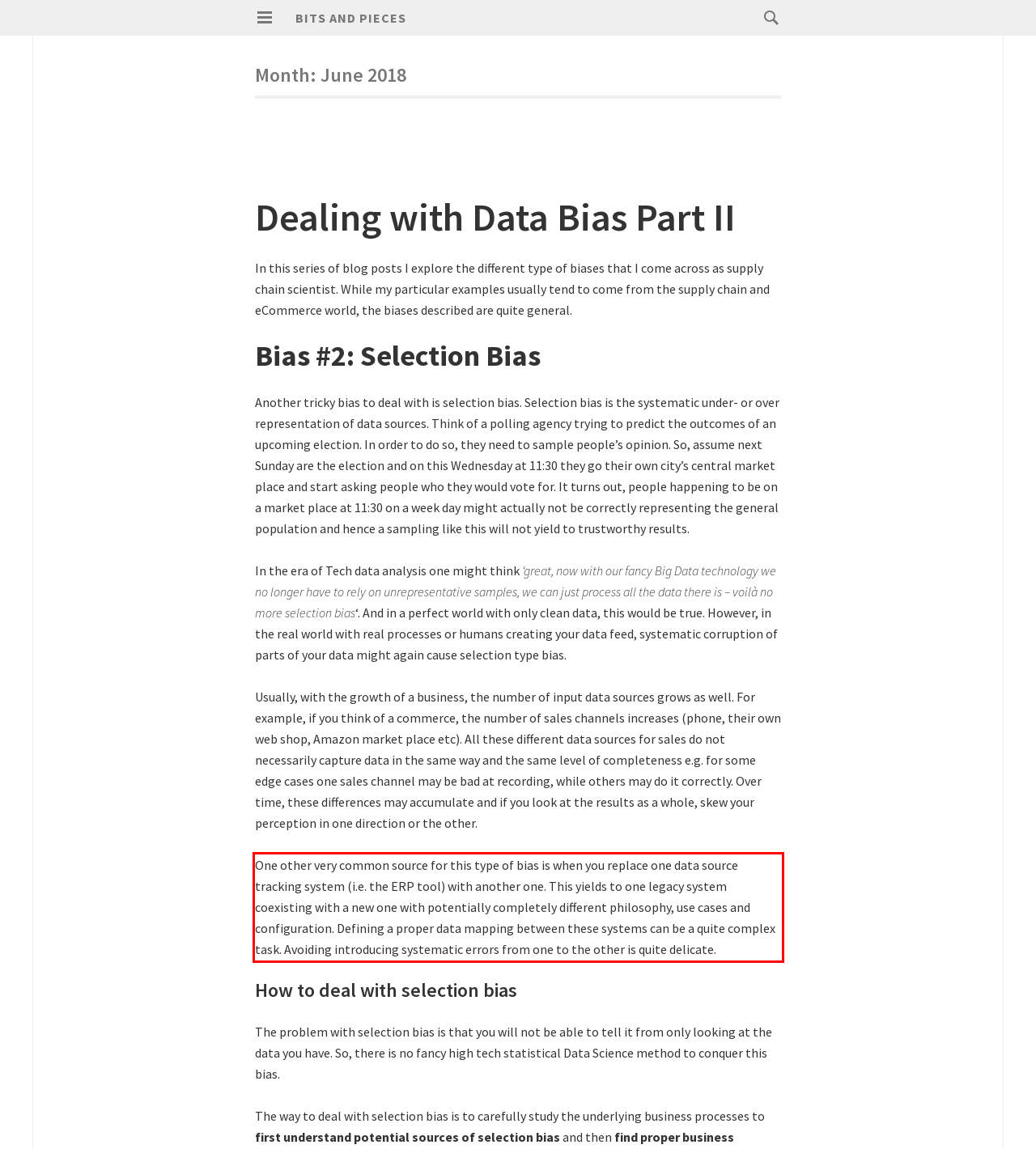In the given screenshot, locate the red bounding box and extract the text content from within it.

One other very common source for this type of bias is when you replace one data source tracking system (i.e. the ERP tool) with another one. This yields to one legacy system coexisting with a new one with potentially completely different philosophy, use cases and configuration. Defining a proper data mapping between these systems can be a quite complex task. Avoiding introducing systematic errors from one to the other is quite delicate.